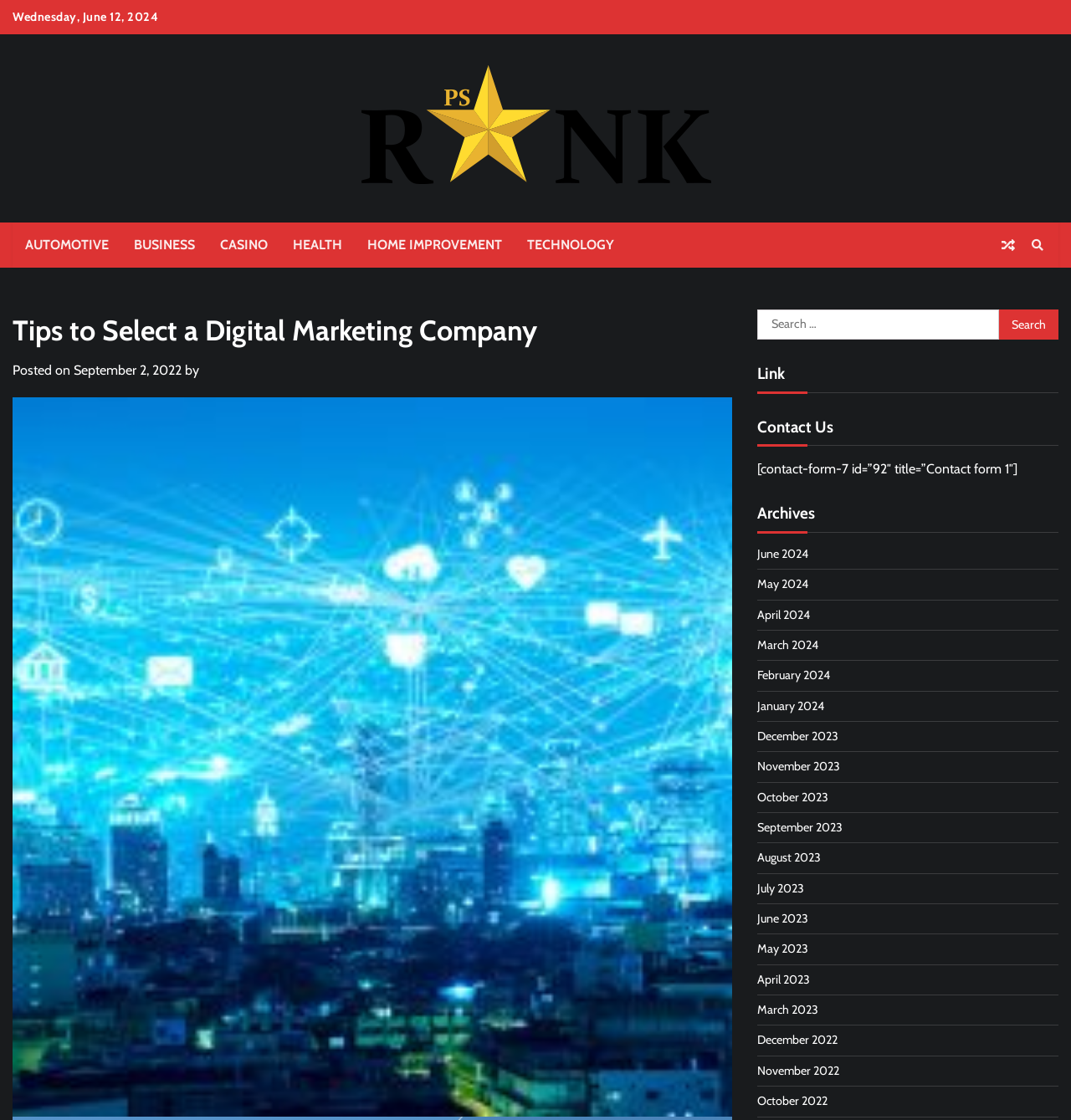Please identify the bounding box coordinates of the clickable region that I should interact with to perform the following instruction: "Visit the PS Rank homepage". The coordinates should be expressed as four float numbers between 0 and 1, i.e., [left, top, right, bottom].

[0.334, 0.053, 0.666, 0.177]